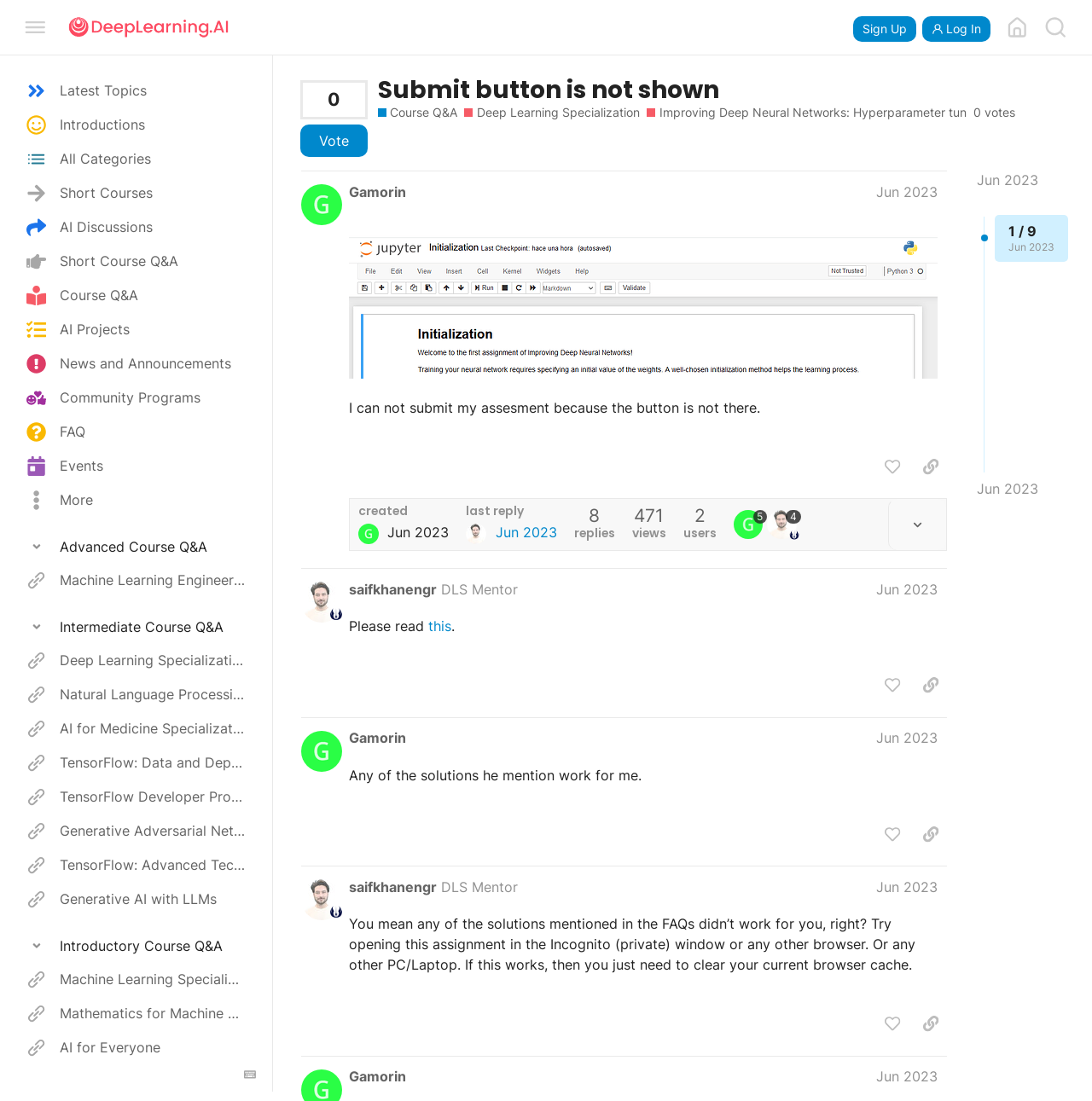What is the main topic of discussion on this webpage?
Answer the question based on the image using a single word or a brief phrase.

Deep learning course Q&A